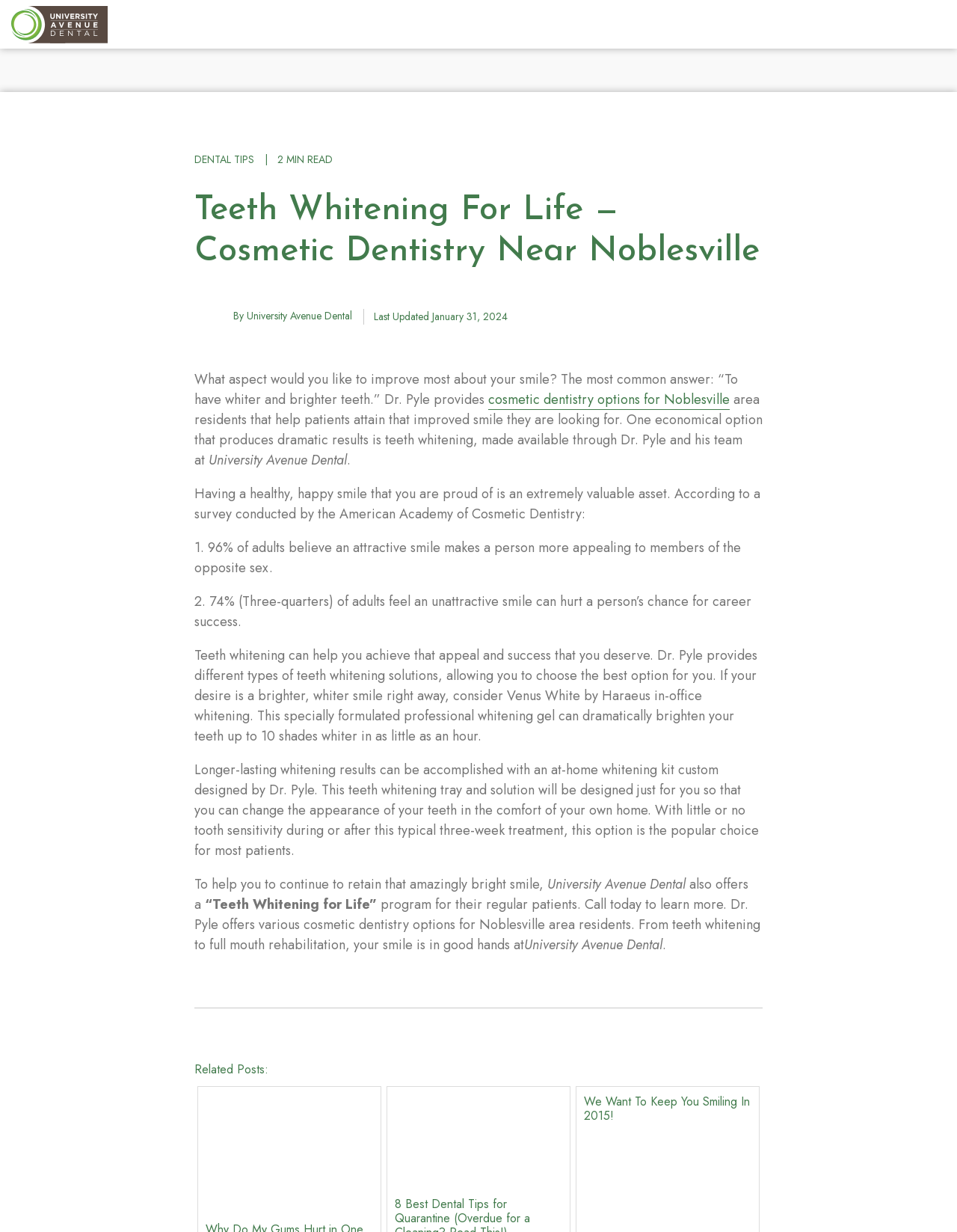Please answer the following question using a single word or phrase: 
What is the name of the teeth whitening program?

Teeth Whitening for Life